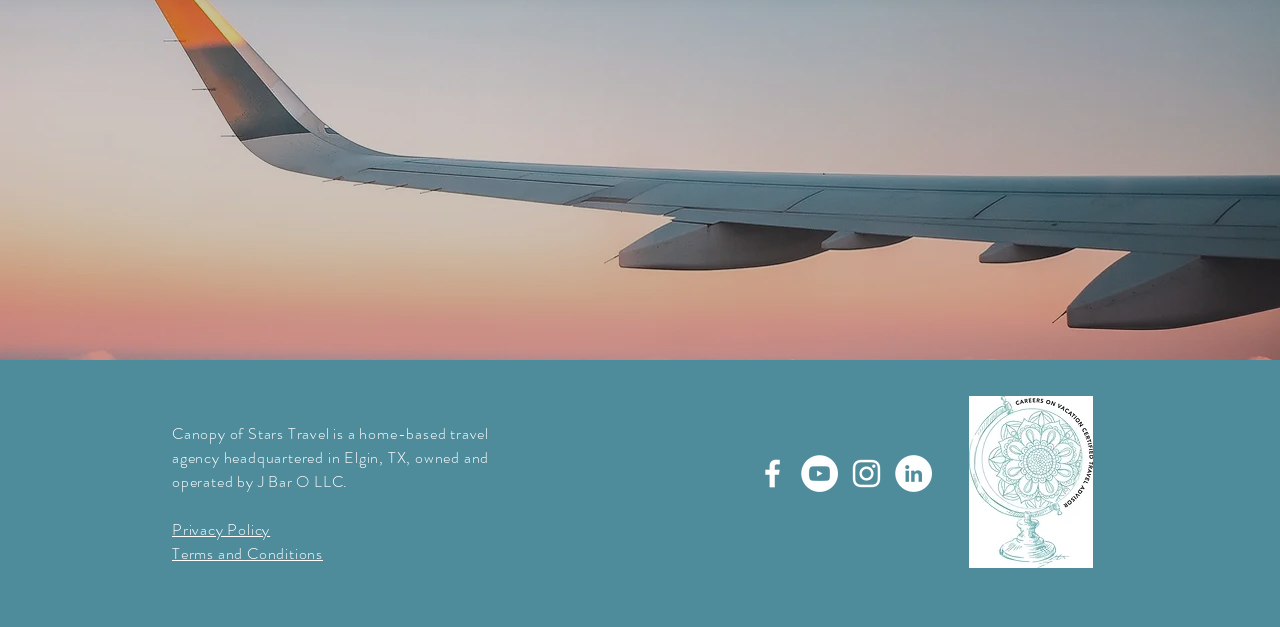Give a concise answer using only one word or phrase for this question:
How many social media links are present?

4